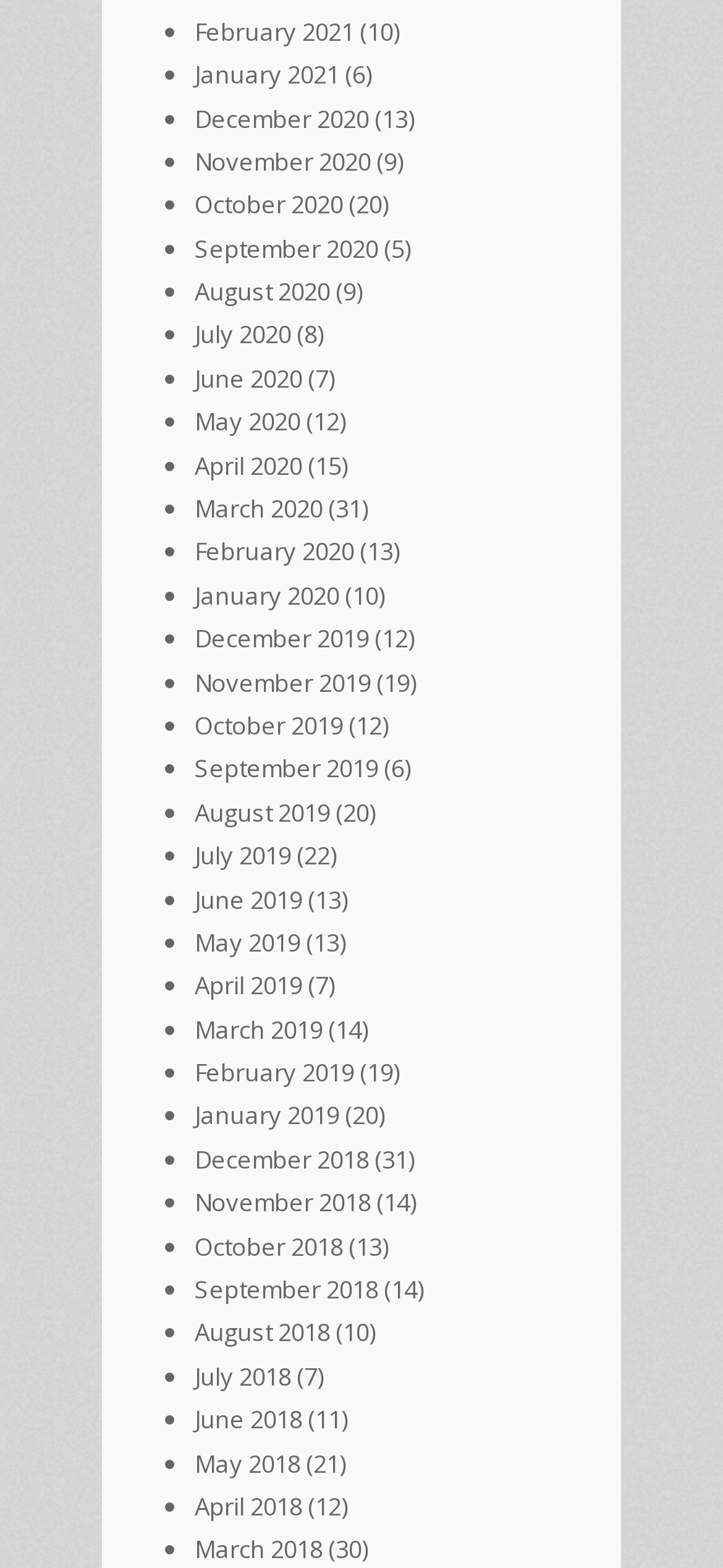Please identify the bounding box coordinates of the element I need to click to follow this instruction: "View February 2021".

[0.269, 0.009, 0.49, 0.03]